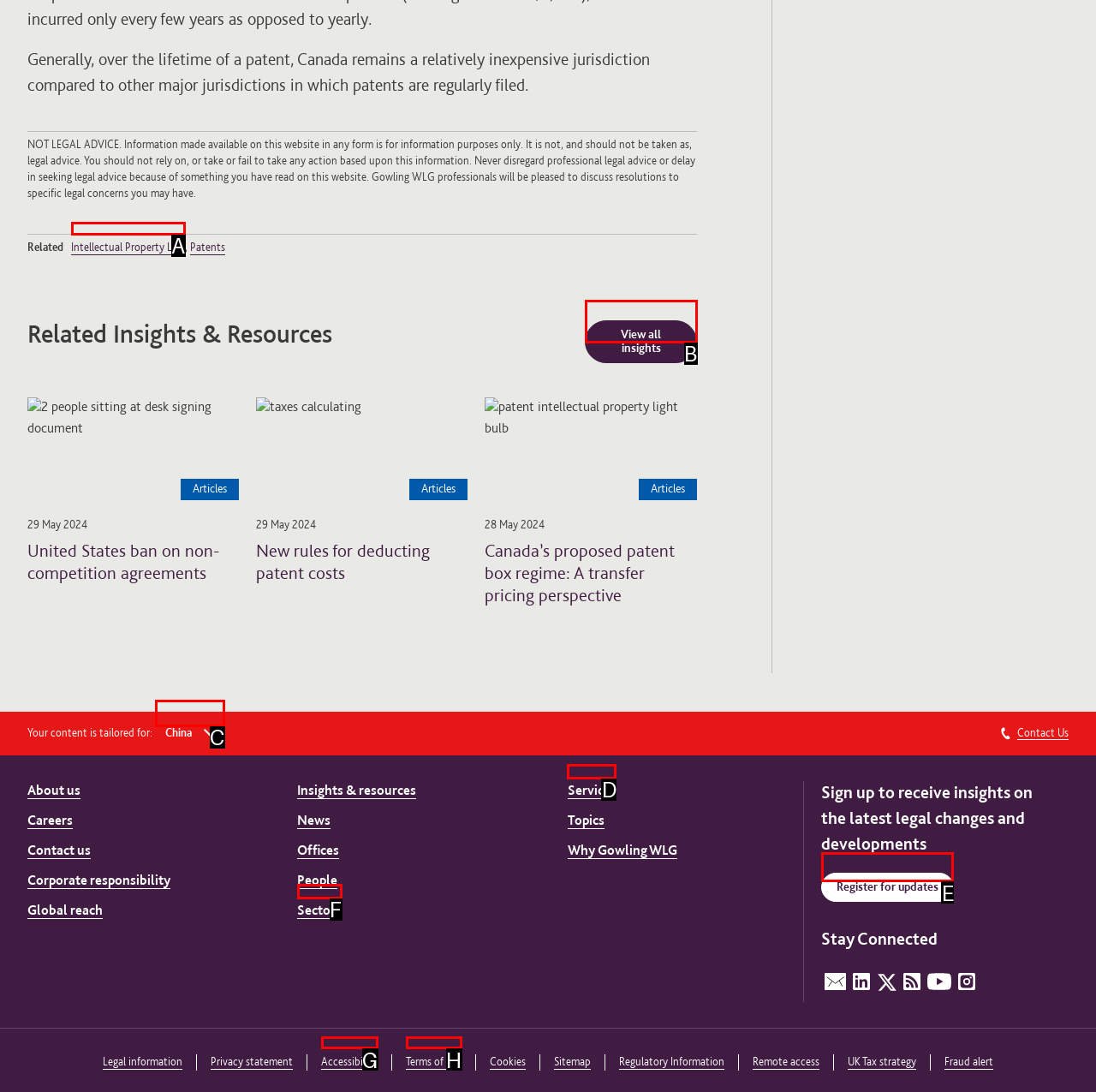What is the letter of the UI element you should click to View all insights Related Insights & Resources? Provide the letter directly.

B